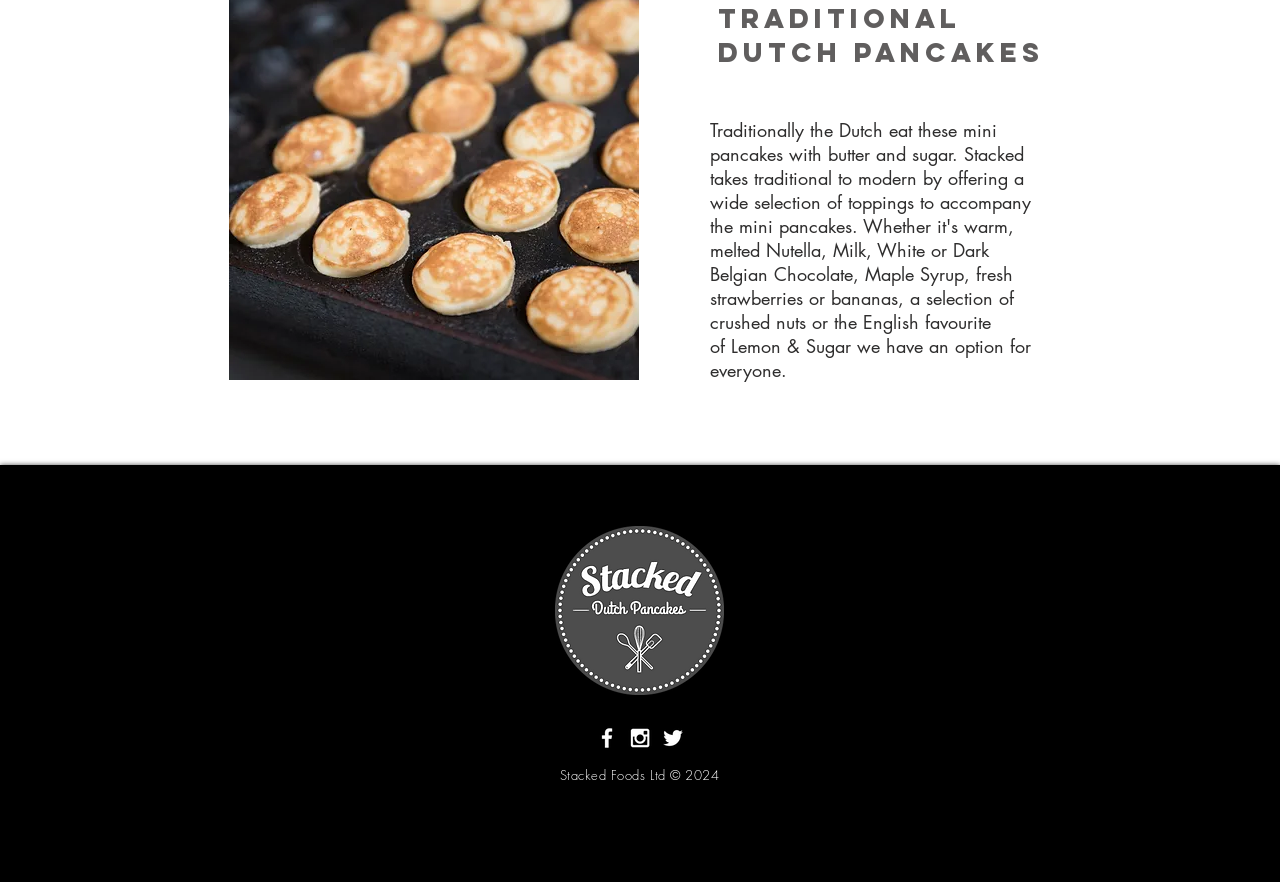Respond to the following question with a brief word or phrase:
How many social media icons are there?

3